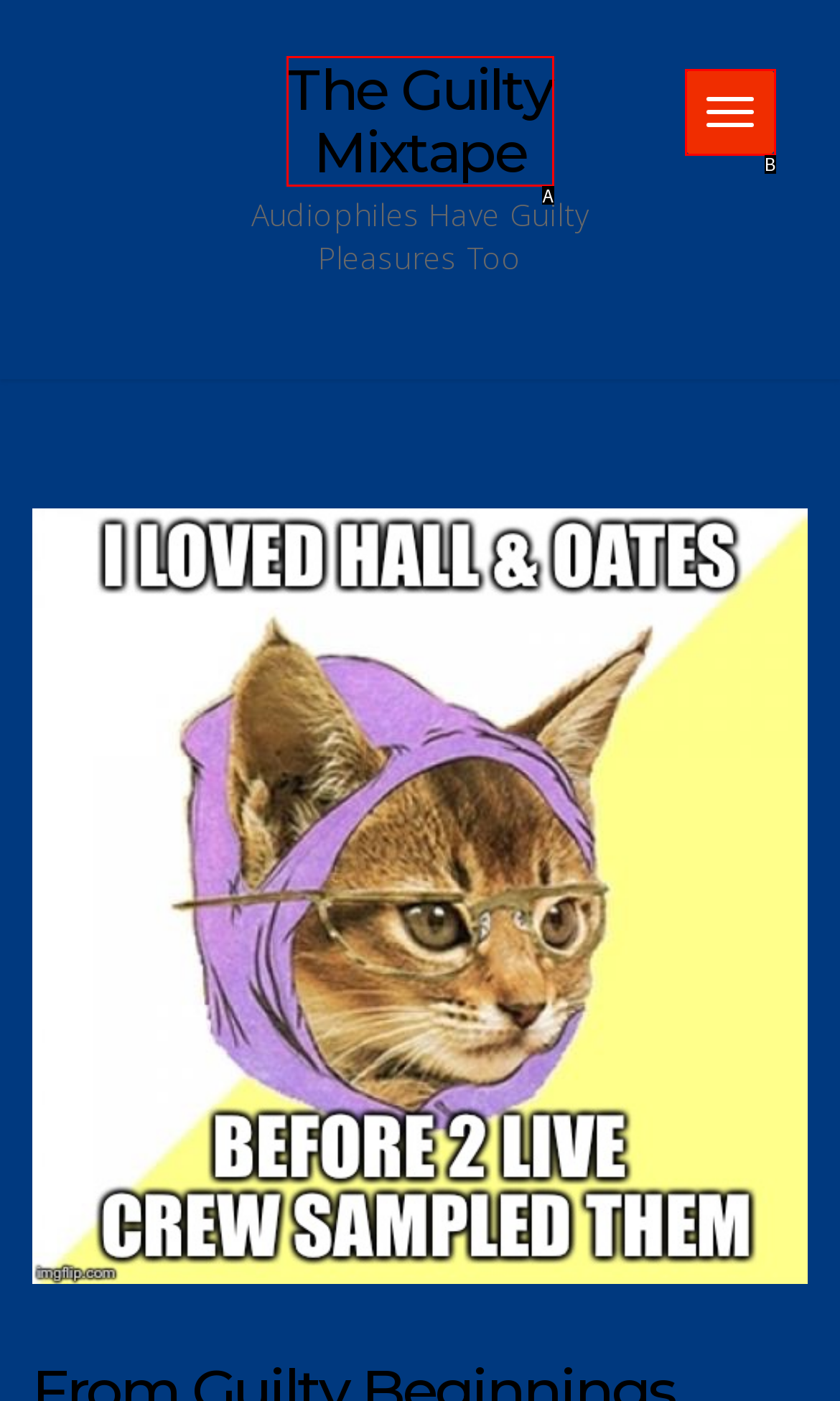Determine which HTML element matches the given description: FameBit. Provide the corresponding option's letter directly.

None